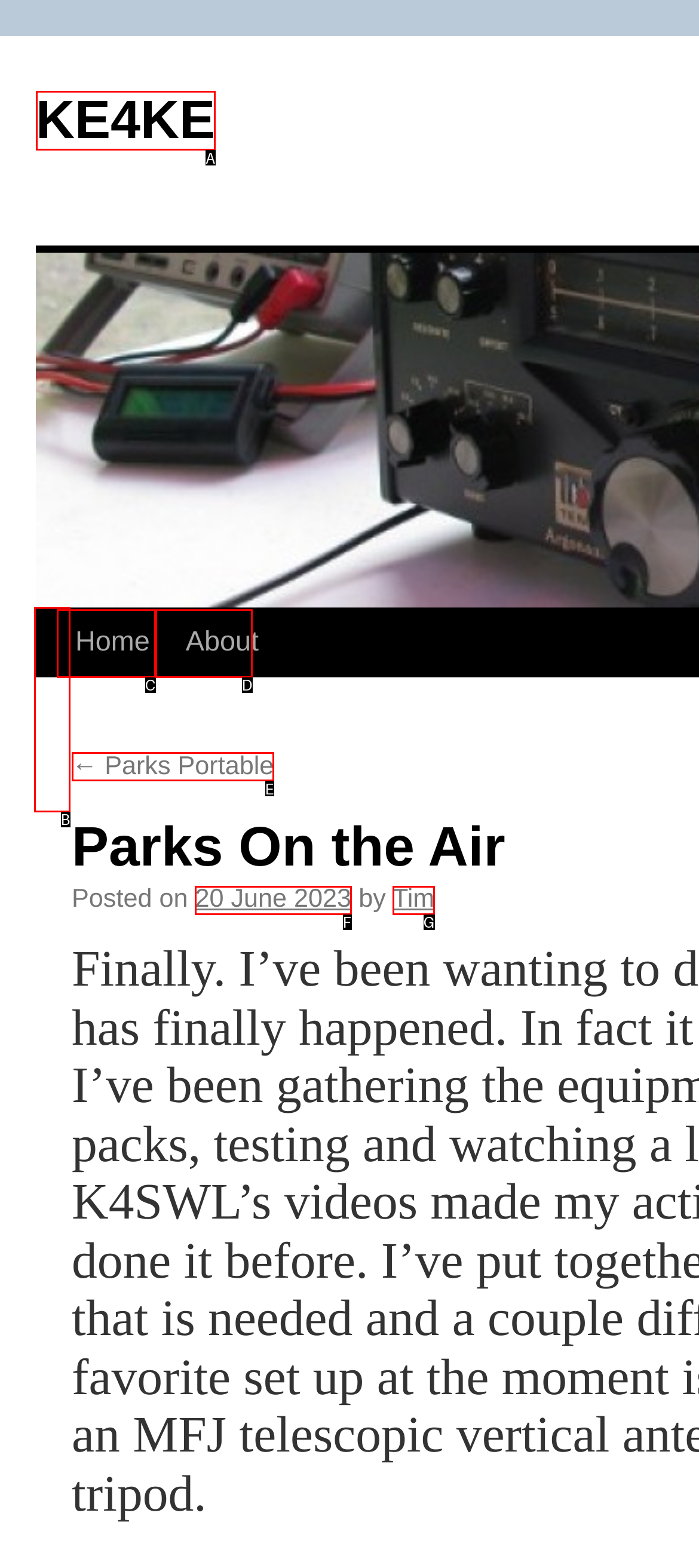Choose the option that matches the following description: ← Parks Portable
Reply with the letter of the selected option directly.

E